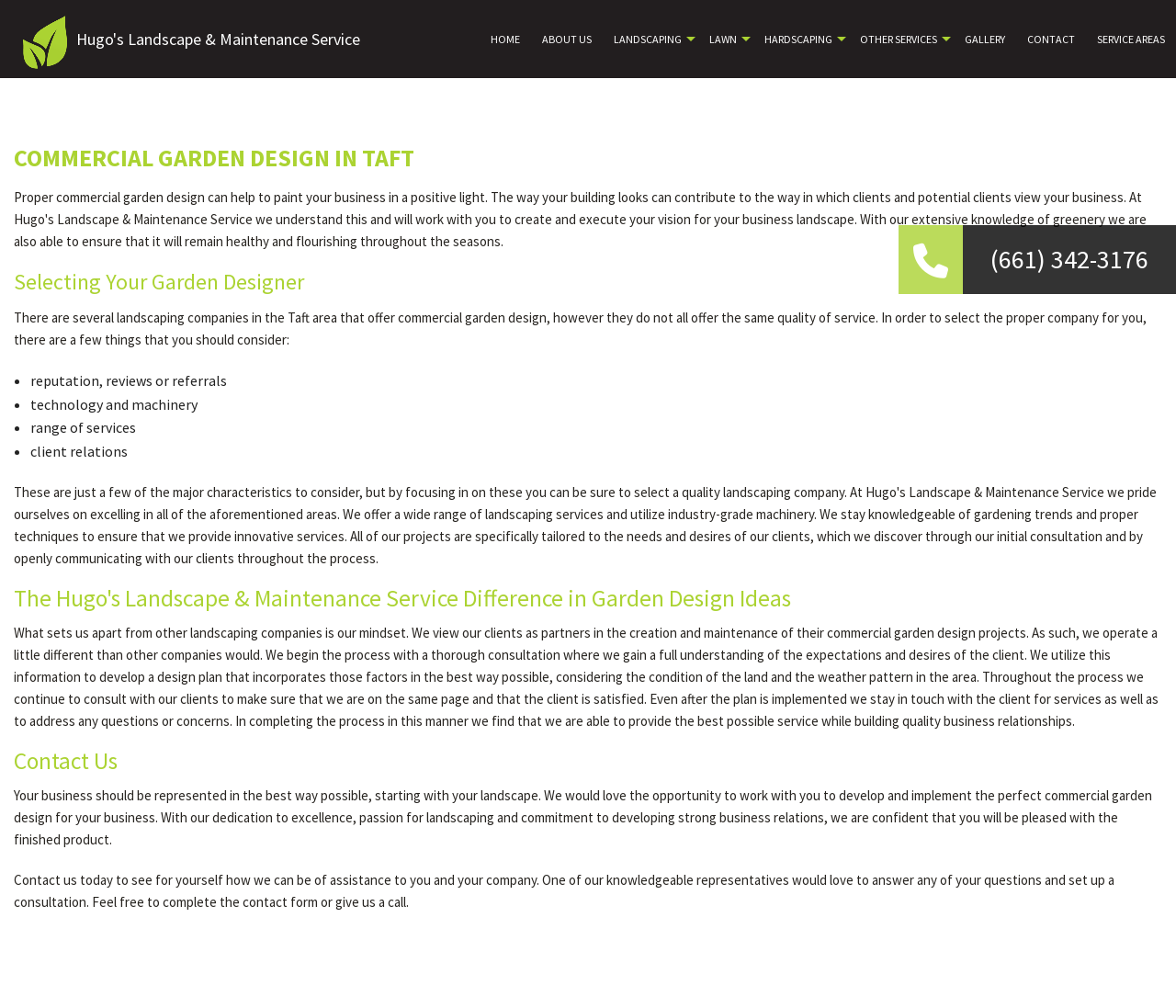Locate the bounding box coordinates of the UI element described by: "Shrubs and Hedges". The bounding box coordinates should consist of four float numbers between 0 and 1, i.e., [left, top, right, bottom].

[0.745, 0.16, 0.788, 0.191]